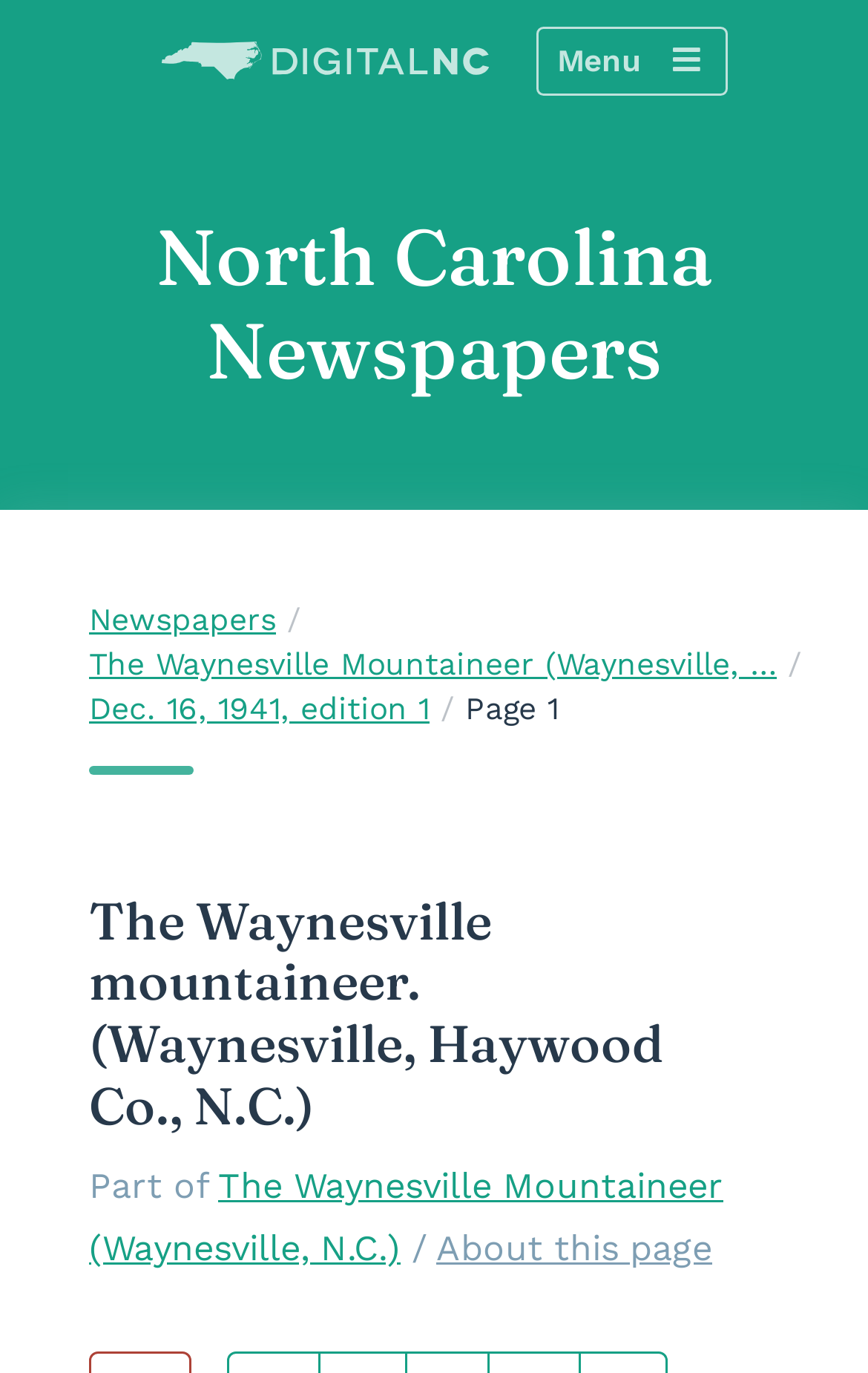What is the date of the newspaper edition?
Please describe in detail the information shown in the image to answer the question.

The date of the newspaper edition can be found in the breadcrumb navigation element with the text 'Dec. 16, 1941, edition 1' which is located below the site title.